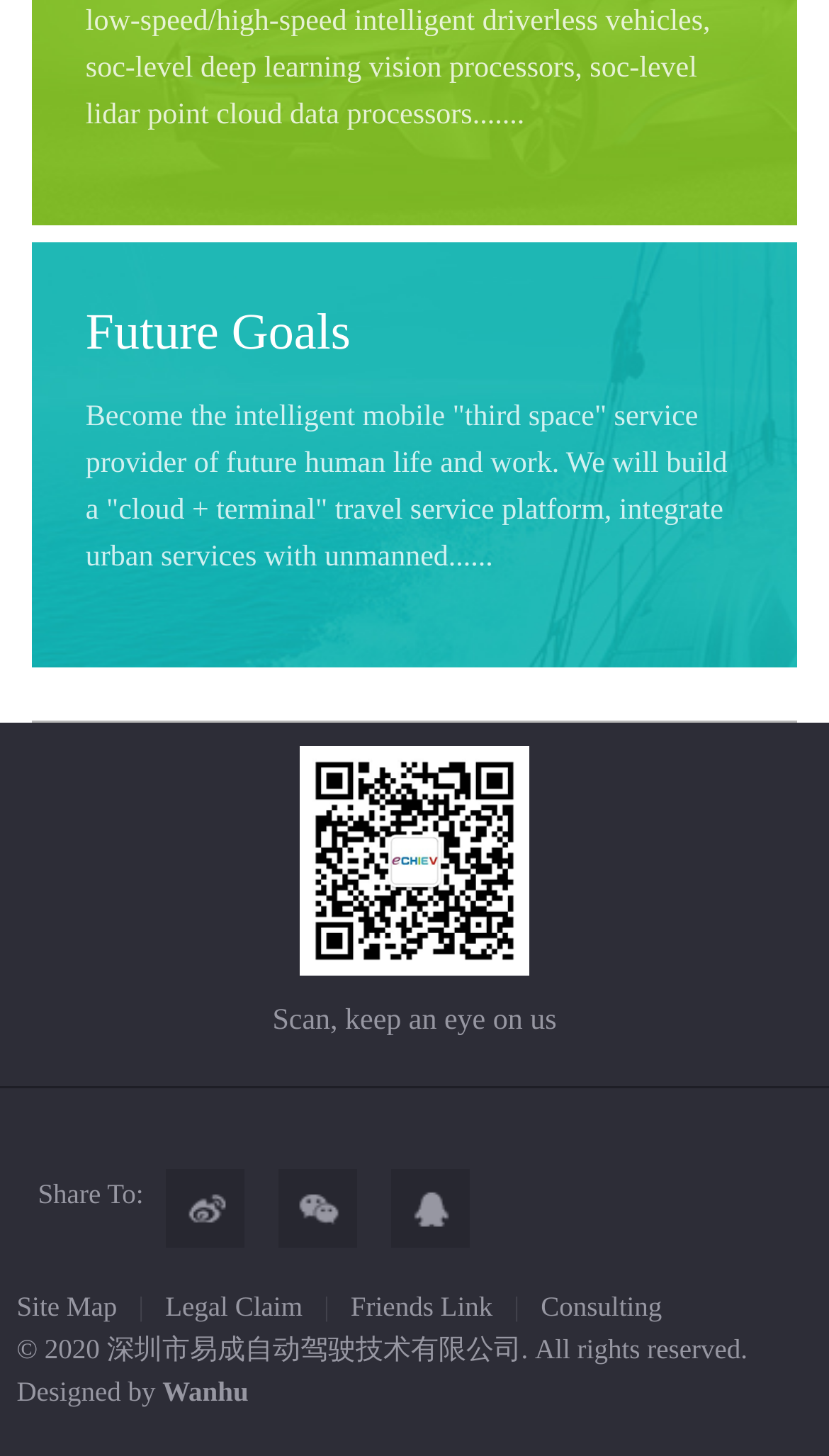Find the bounding box coordinates of the element to click in order to complete the given instruction: "Share to Sina."

[0.199, 0.803, 0.294, 0.857]